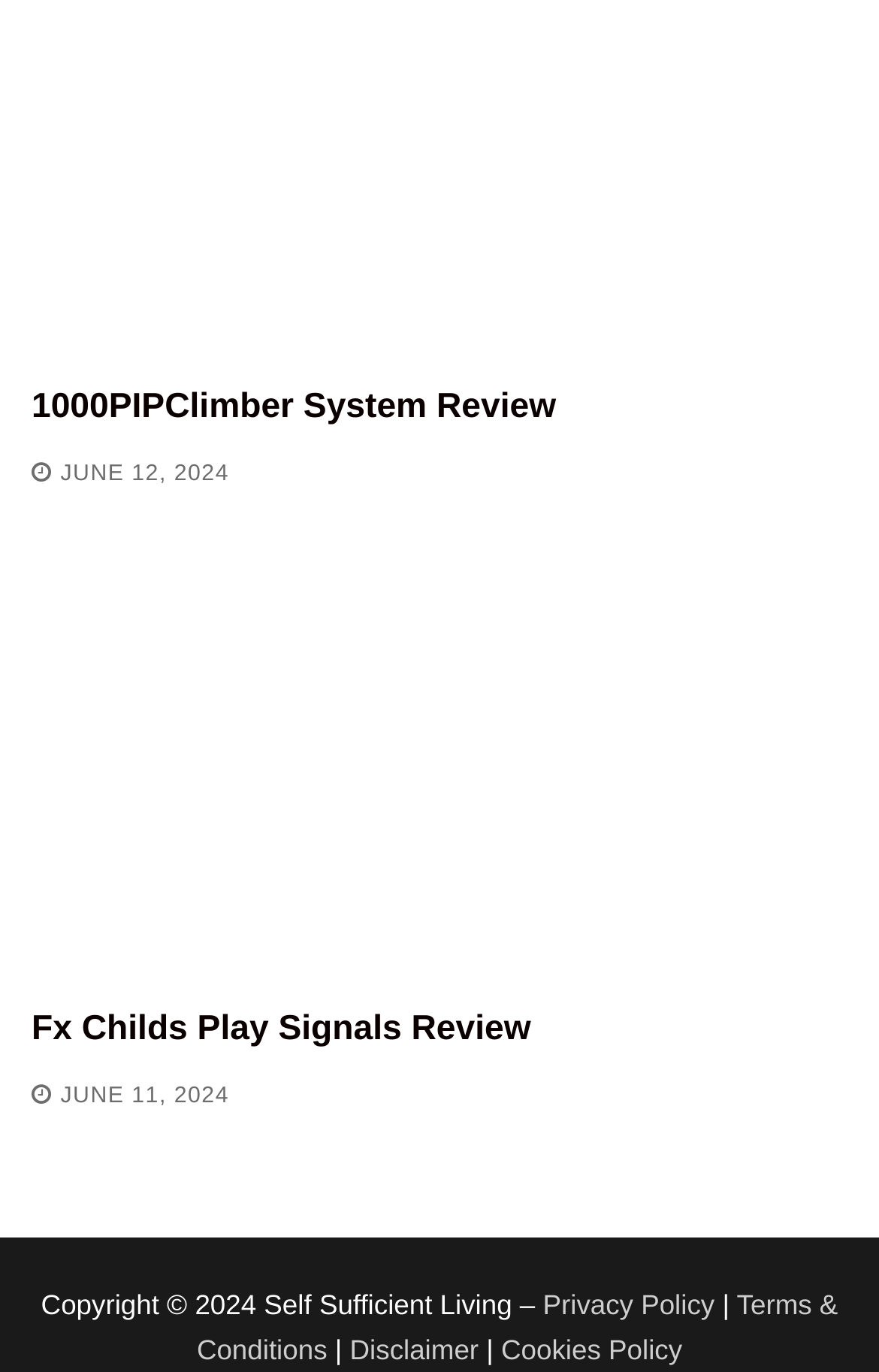Could you highlight the region that needs to be clicked to execute the instruction: "view Privacy Policy"?

[0.618, 0.94, 0.813, 0.963]